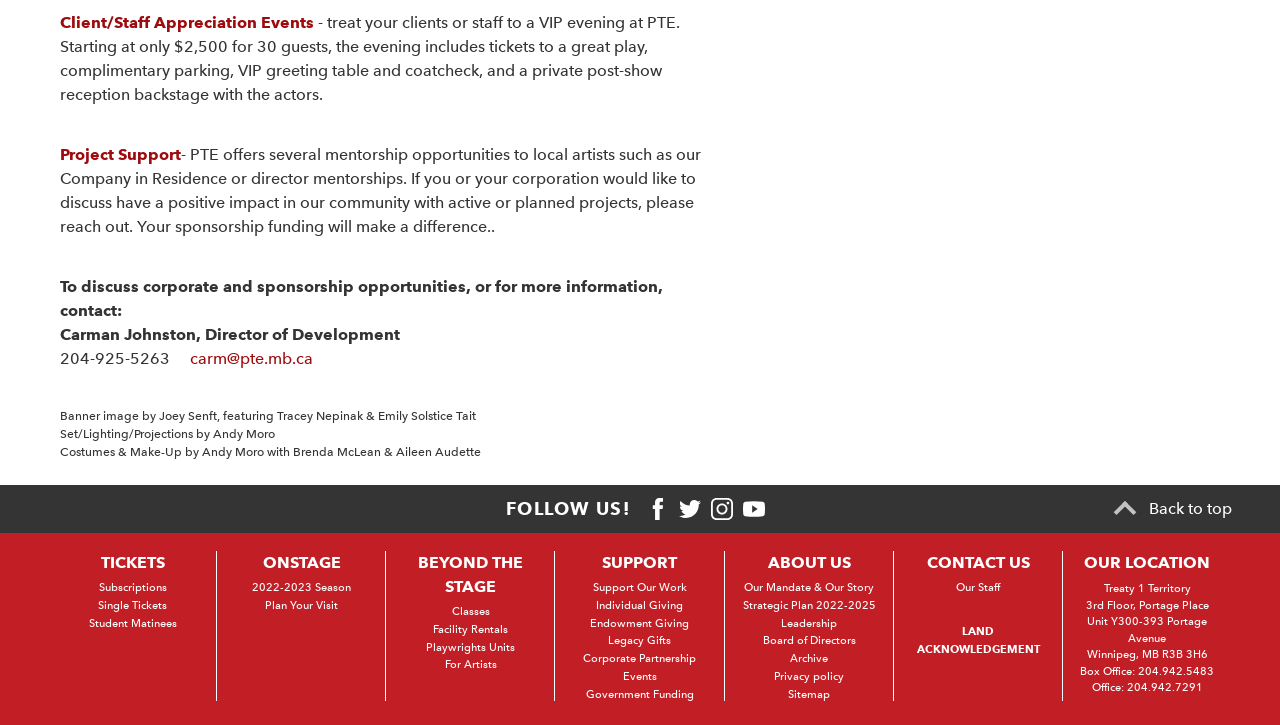Identify the bounding box coordinates of the area you need to click to perform the following instruction: "View other book 'Christmas at Coorah Creek'".

None